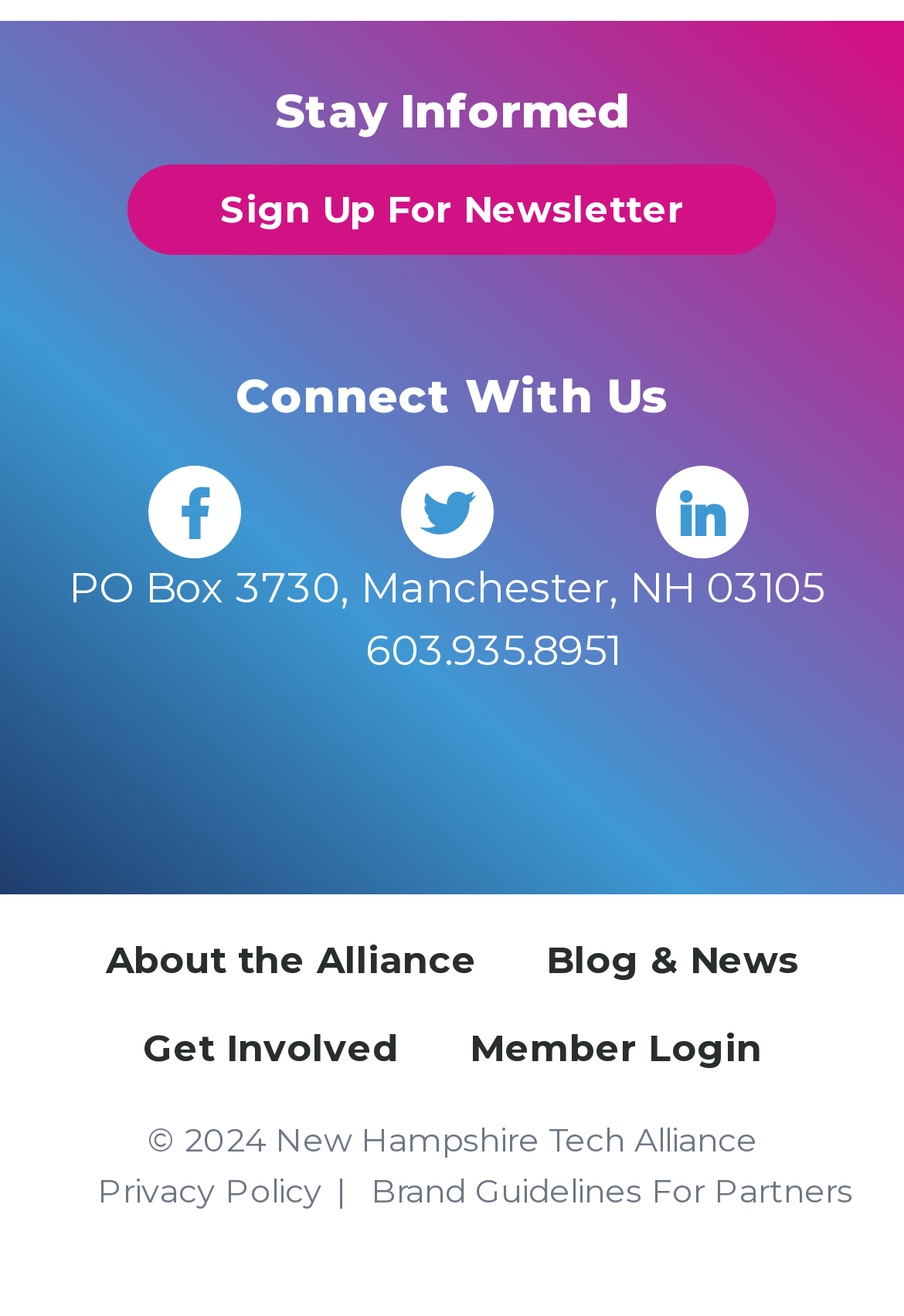Determine the coordinates of the bounding box that should be clicked to complete the instruction: "View the privacy policy". The coordinates should be represented by four float numbers between 0 and 1: [left, top, right, bottom].

[0.108, 0.889, 0.356, 0.92]